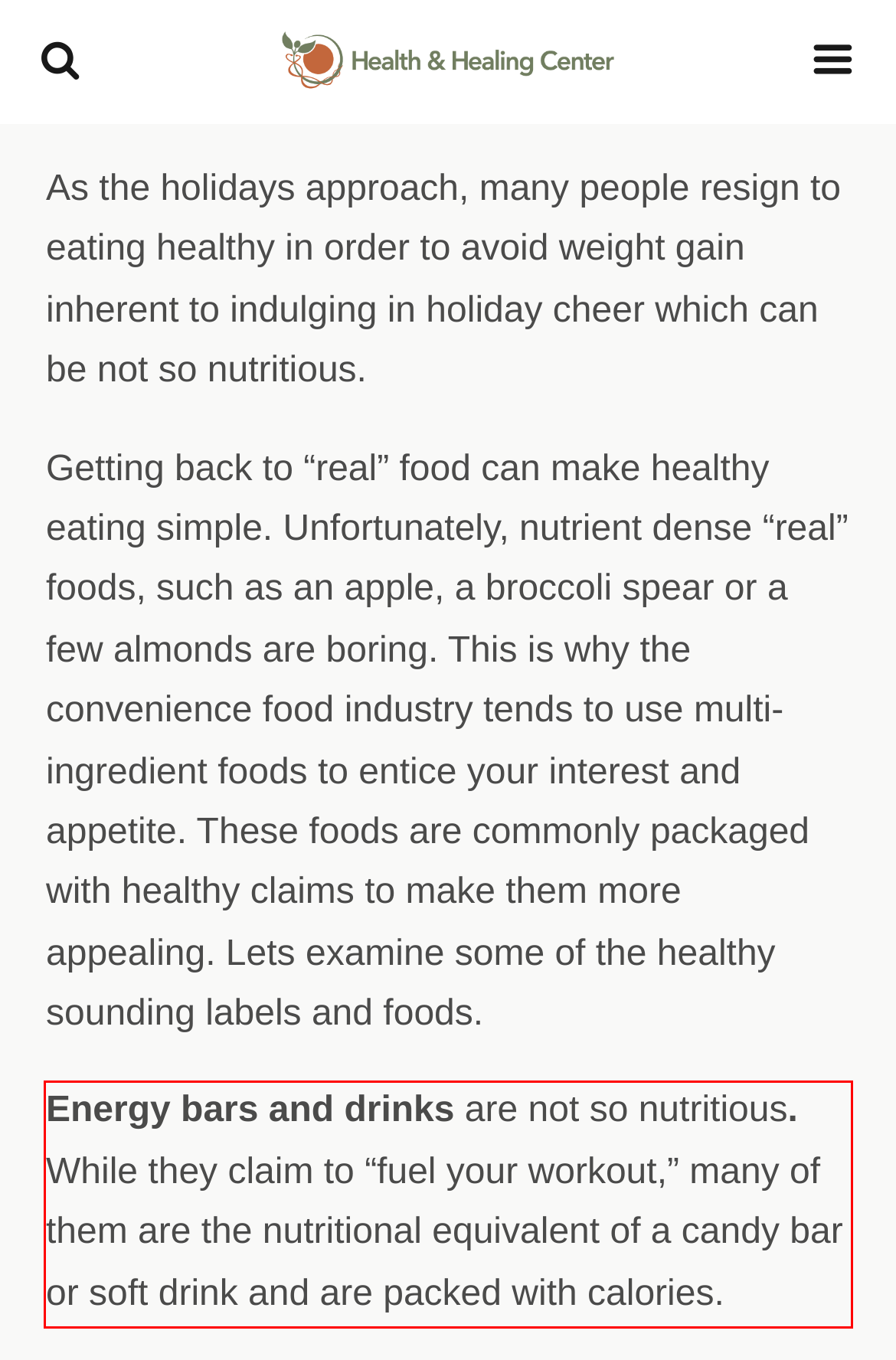Please use OCR to extract the text content from the red bounding box in the provided webpage screenshot.

Energy bars and drinks are not so nutritious. While they claim to “fuel your workout,” many of them are the nutritional equivalent of a candy bar or soft drink and are packed with calories.